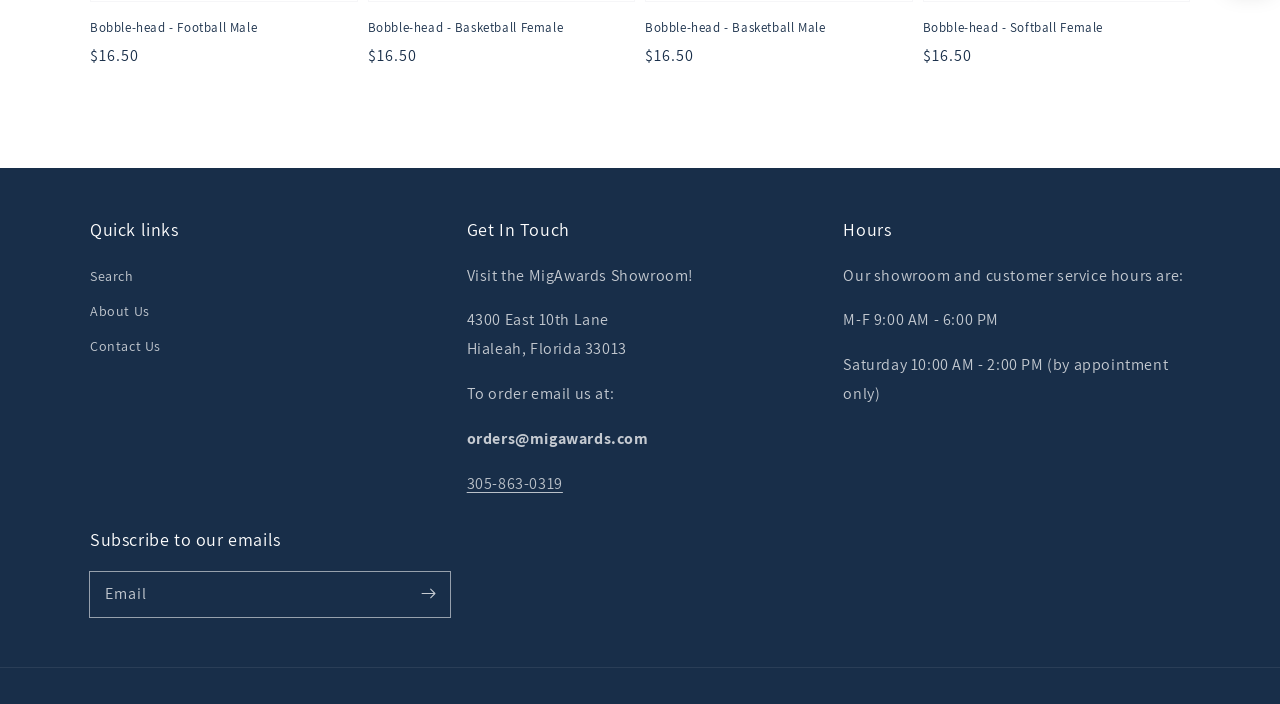Identify the bounding box for the UI element described as: "Contact Us". The coordinates should be four float numbers between 0 and 1, i.e., [left, top, right, bottom].

[0.07, 0.467, 0.126, 0.517]